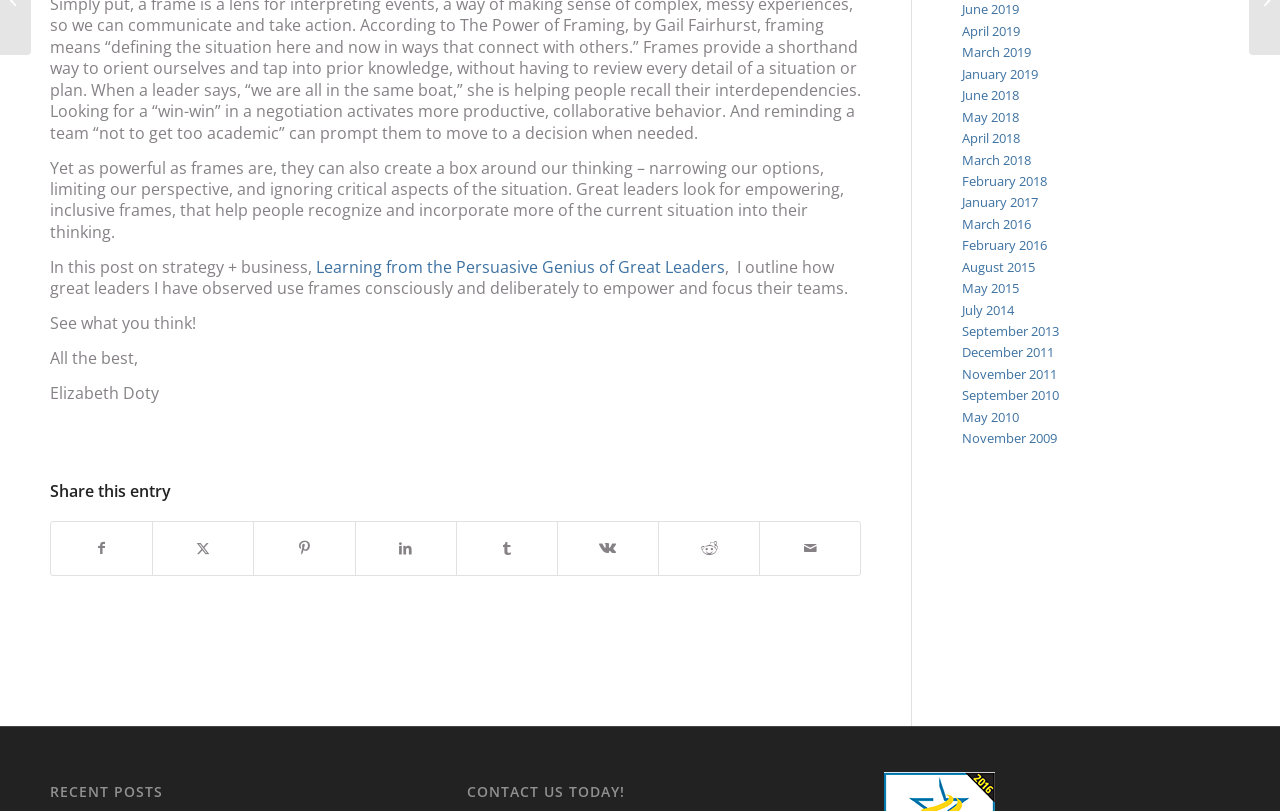Determine the bounding box coordinates (top-left x, top-left y, bottom-right x, bottom-right y) of the UI element described in the following text: June 2019

[0.752, 0.001, 0.796, 0.023]